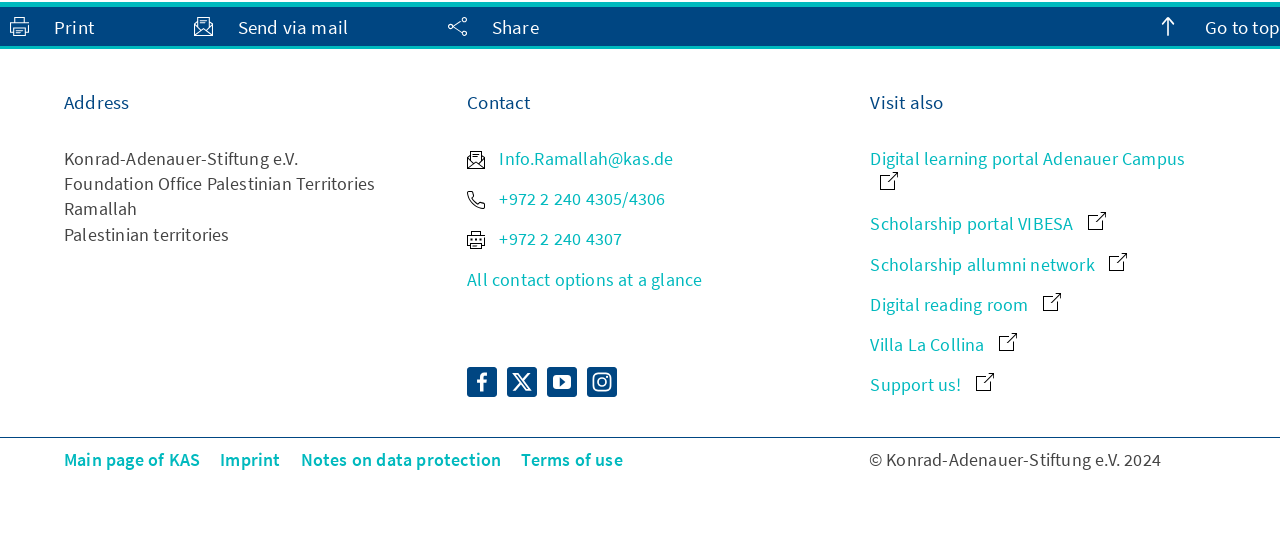What is the foundation's name?
Look at the image and provide a short answer using one word or a phrase.

Konrad-Adenauer-Stiftung e.V.